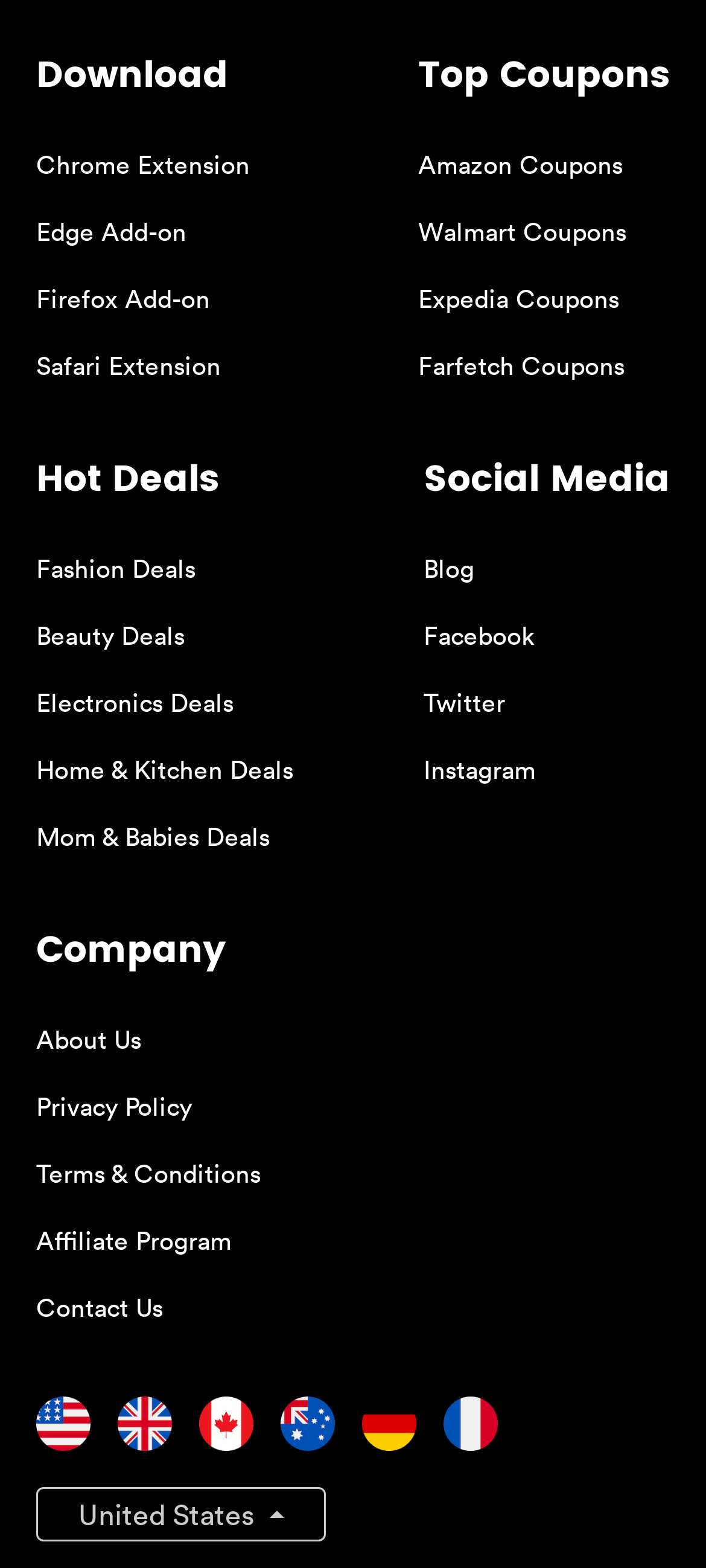Pinpoint the bounding box coordinates of the element you need to click to execute the following instruction: "Select United States". The bounding box should be represented by four float numbers between 0 and 1, in the format [left, top, right, bottom].

[0.051, 0.948, 0.462, 0.983]